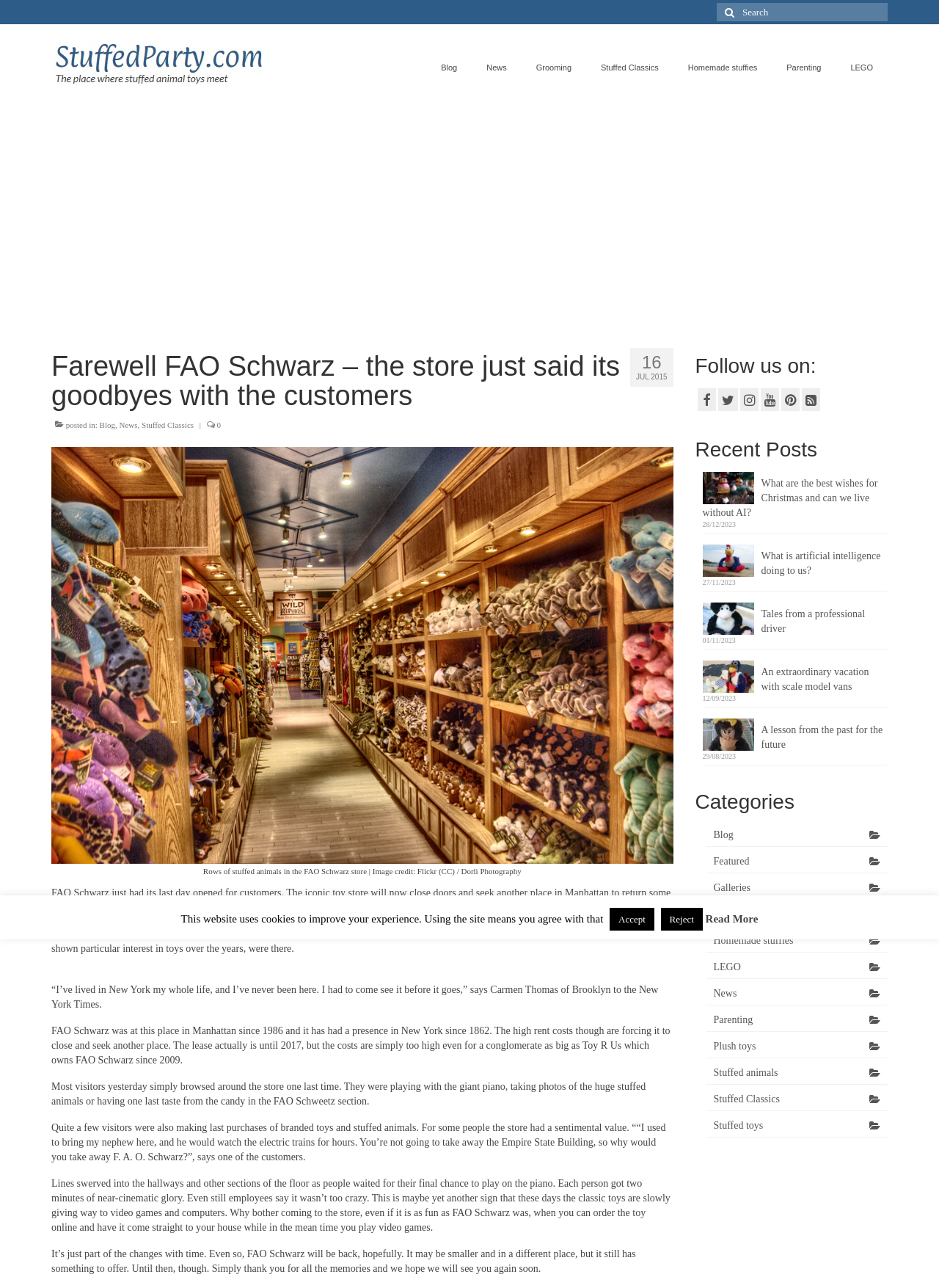Please specify the bounding box coordinates of the area that should be clicked to accomplish the following instruction: "Read the blog". The coordinates should consist of four float numbers between 0 and 1, i.e., [left, top, right, bottom].

[0.454, 0.042, 0.503, 0.063]